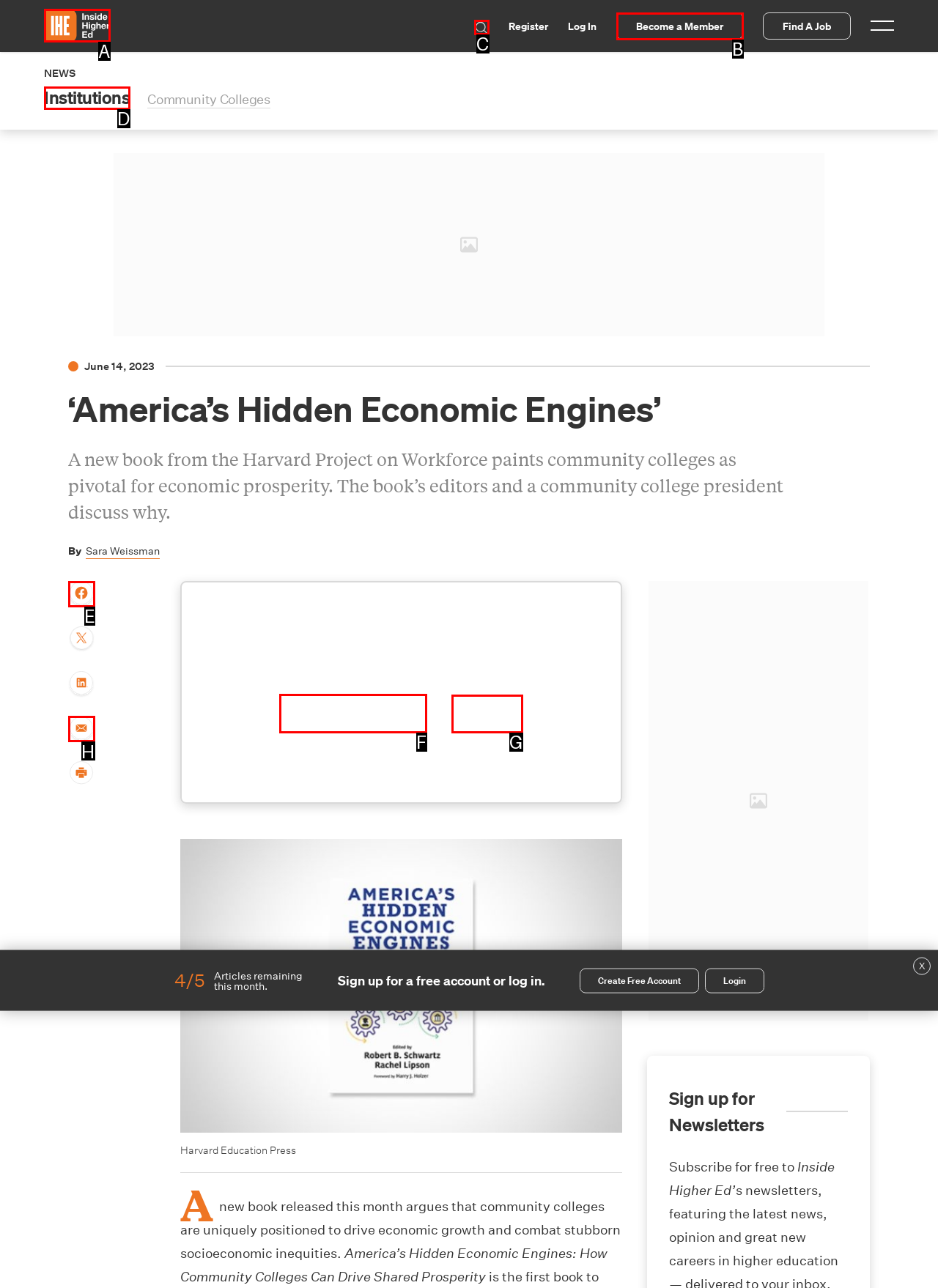From the given options, indicate the letter that corresponds to the action needed to complete this task: Create a free account. Respond with only the letter.

F